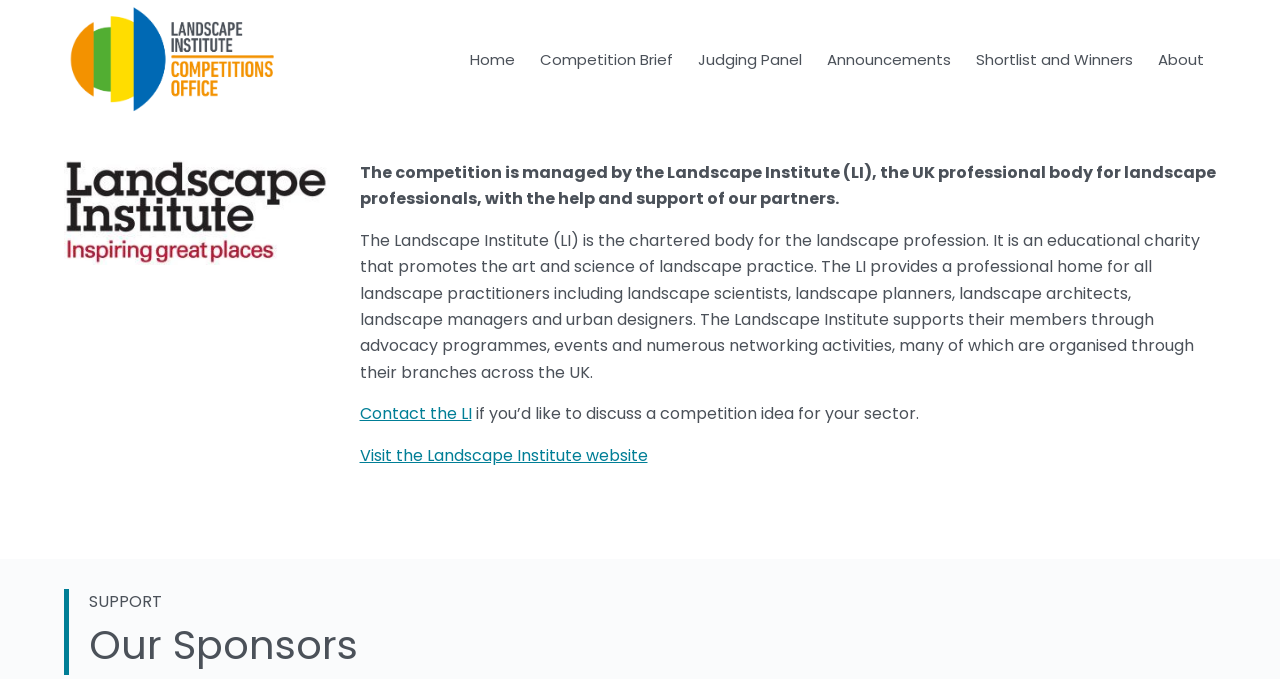What can be found on the Landscape Institute website?
Offer a detailed and full explanation in response to the question.

The answer can be found in the article section of the webpage, where it is stated that 'if you’d like to discuss a competition idea for your sector' and provides a link to 'Visit the Landscape Institute website'.